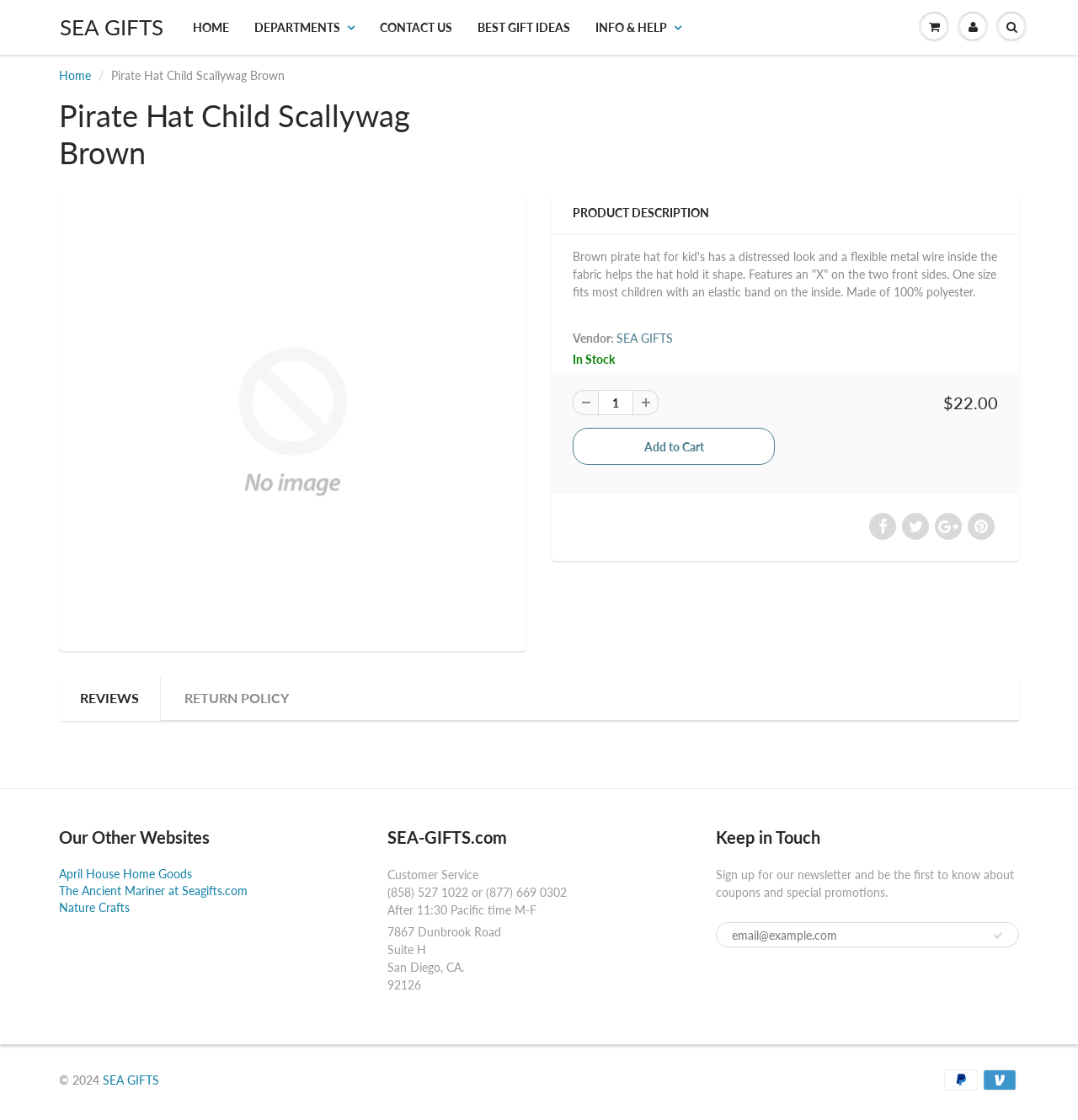Can you find the bounding box coordinates of the area I should click to execute the following instruction: "View product reviews"?

[0.055, 0.604, 0.149, 0.644]